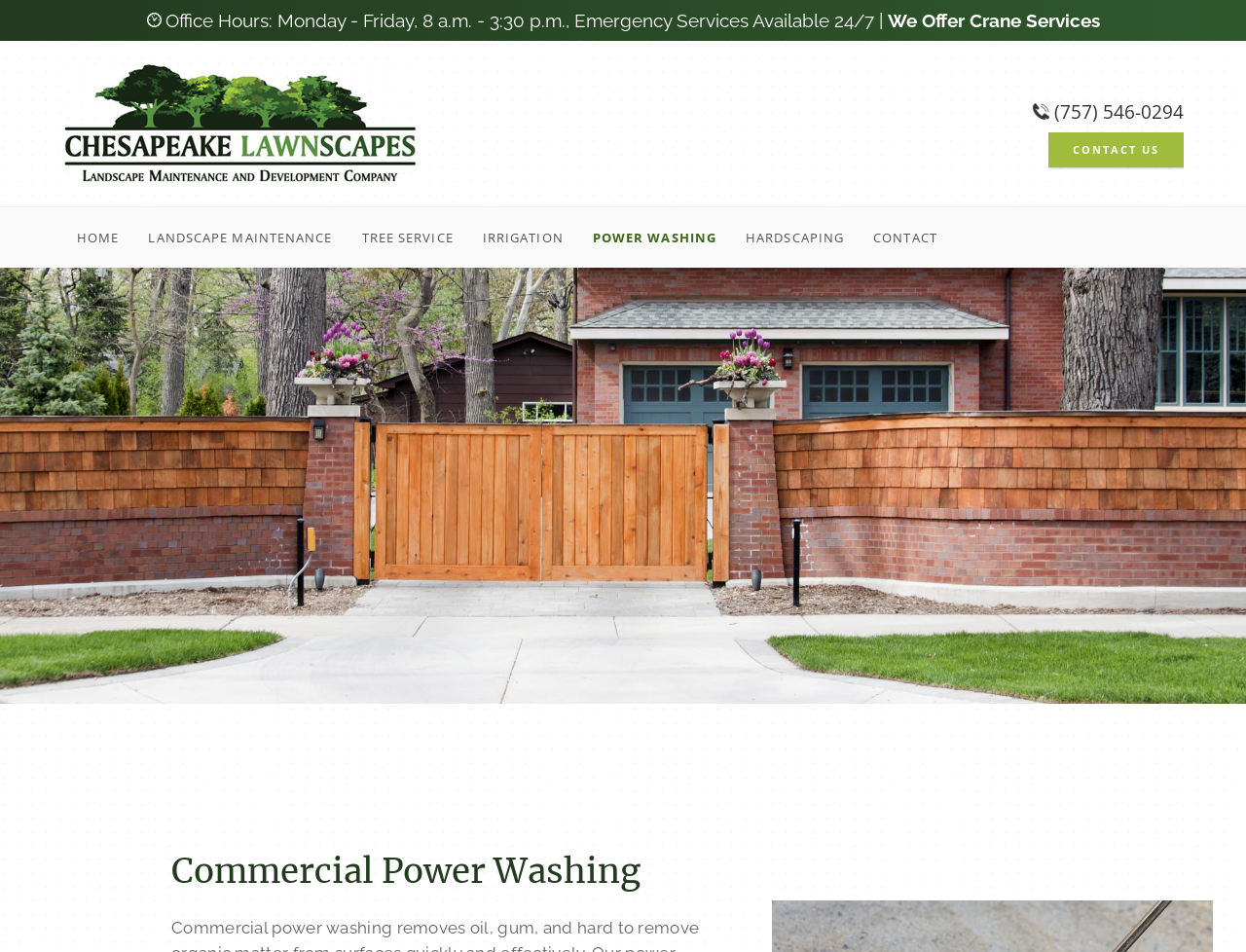What is the company name?
Please provide a comprehensive answer to the question based on the webpage screenshot.

I found the company name by looking at the top-left section of the webpage, where I saw a logo and a text 'Chesapeake Lawnscapes Inc' which is likely to be the company name.